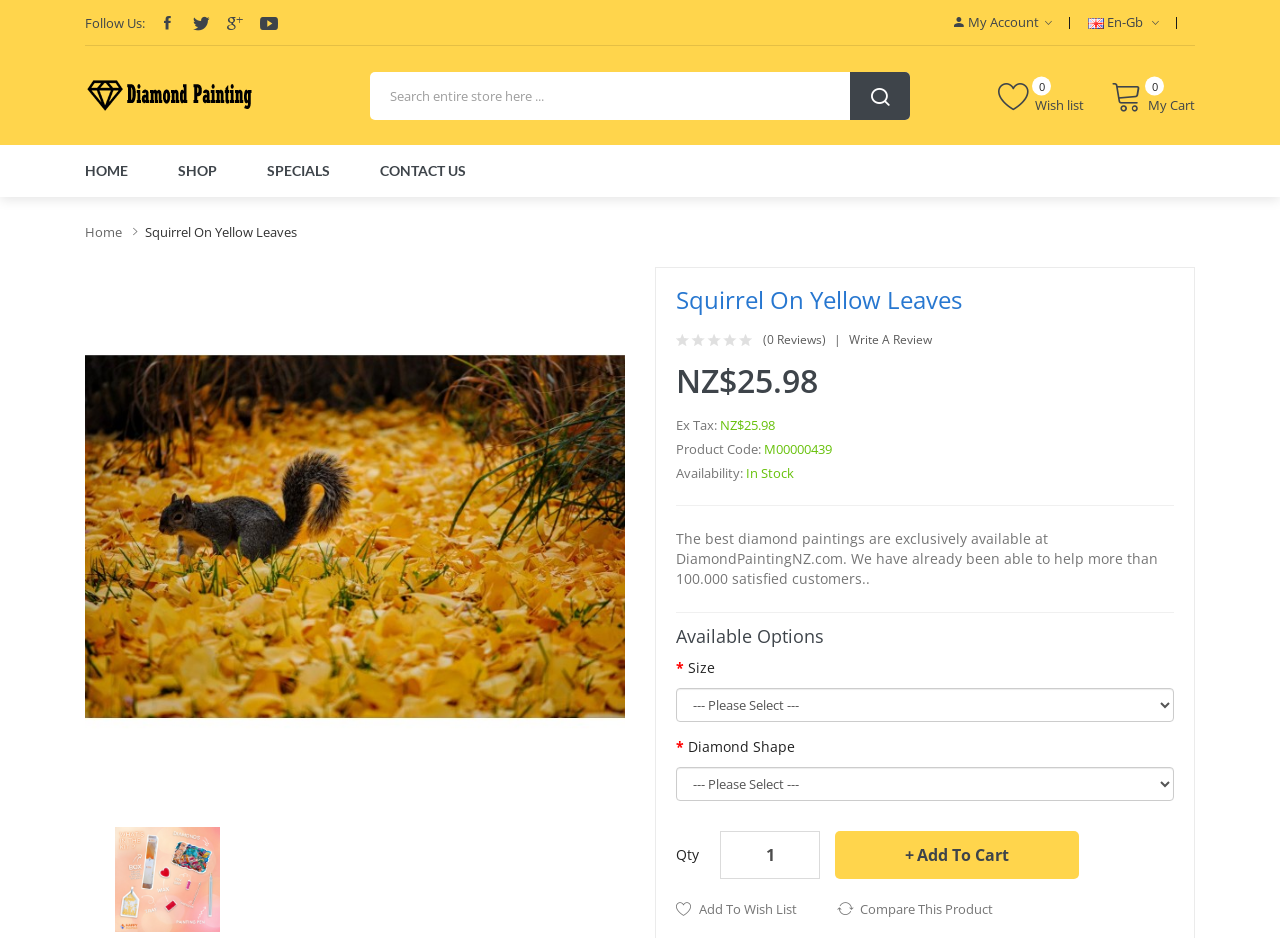Identify the bounding box coordinates of the clickable region to carry out the given instruction: "View Squirrel on Yellow Leaves product details".

[0.066, 0.285, 0.488, 0.86]